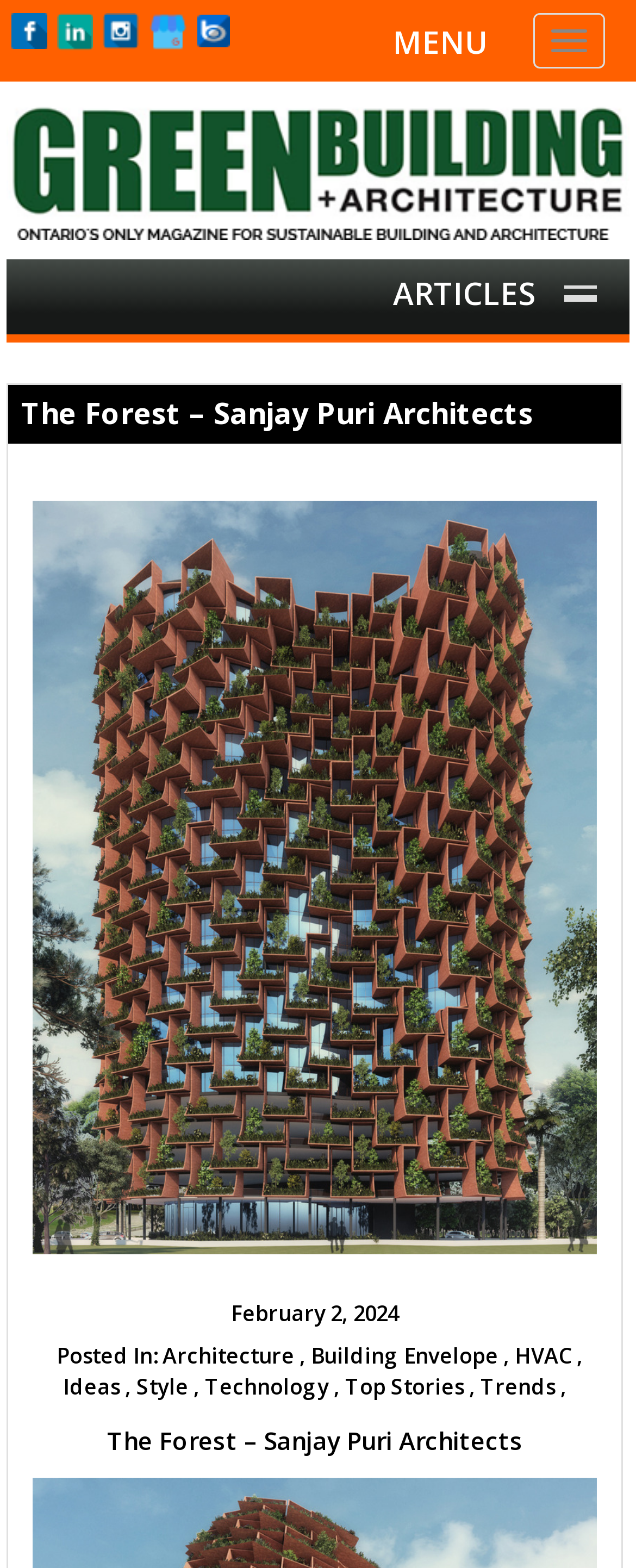Elaborate on the different components and information displayed on the webpage.

The webpage is about a high-density development project called "The Forest" in the Democratic Republic of Congo, presented by Sanjay Puri Architects. 

At the top left of the page, there are five links arranged horizontally, followed by a button labeled "Toggle navigation" at the top right corner. Below the links, there is a text "MENU" in the middle. 

A prominent heading "The Forest – Sanjay Puri Architects" is displayed in the middle of the page, with a smaller version of the same heading at the bottom of the page. 

On the left side of the page, there is a long vertical link that spans almost the entire height of the page. 

At the bottom of the page, there are several links and texts arranged horizontally, including a date "February 2, 2024", a label "Posted In:", and several categories such as "Architecture", "Building Envelope", "HVAC", "Ideas", "Style", "Technology", "Top Stories", and "Trends".